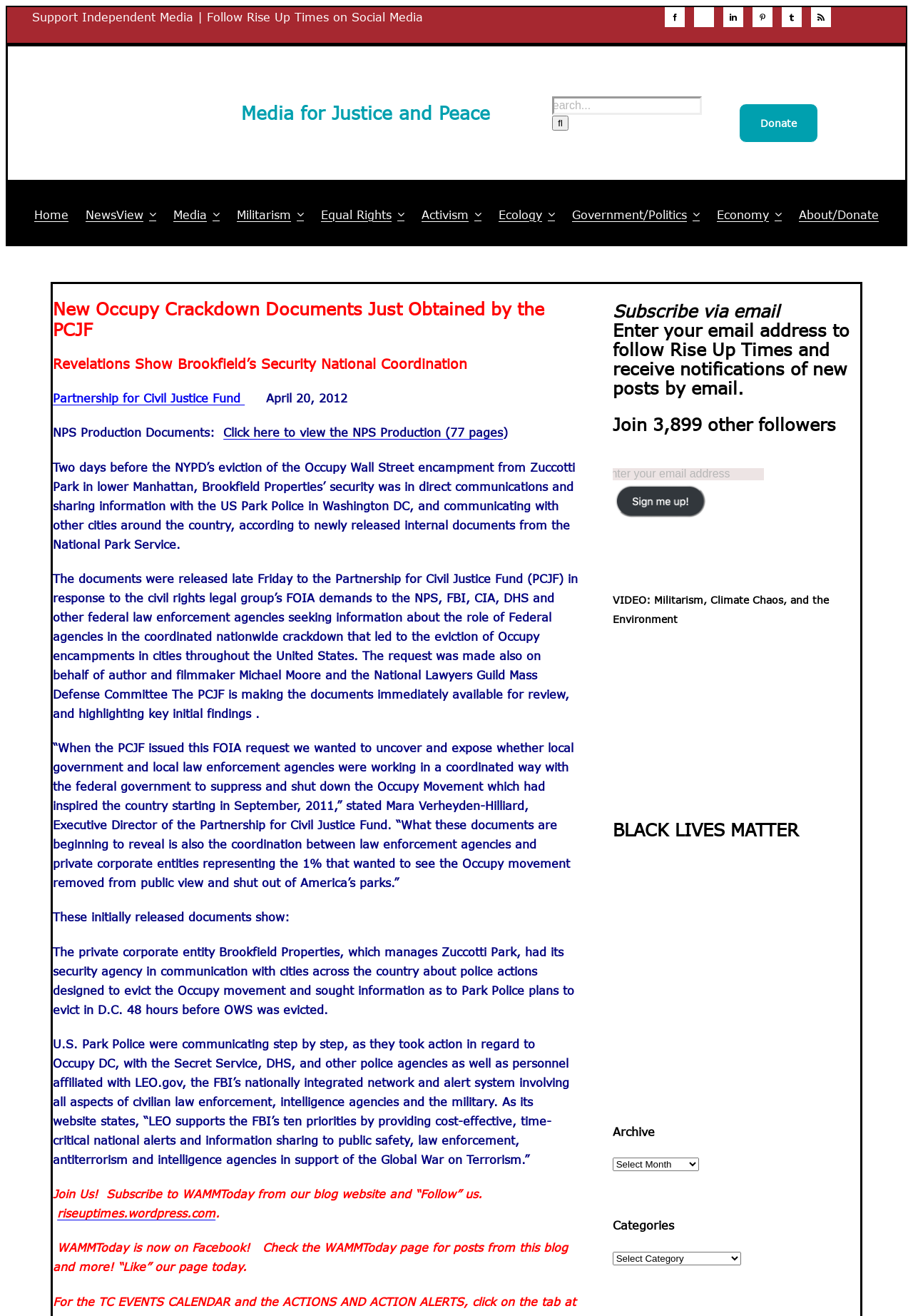Please identify the bounding box coordinates of the clickable element to fulfill the following instruction: "Click on Facebook". The coordinates should be four float numbers between 0 and 1, i.e., [left, top, right, bottom].

[0.728, 0.005, 0.75, 0.021]